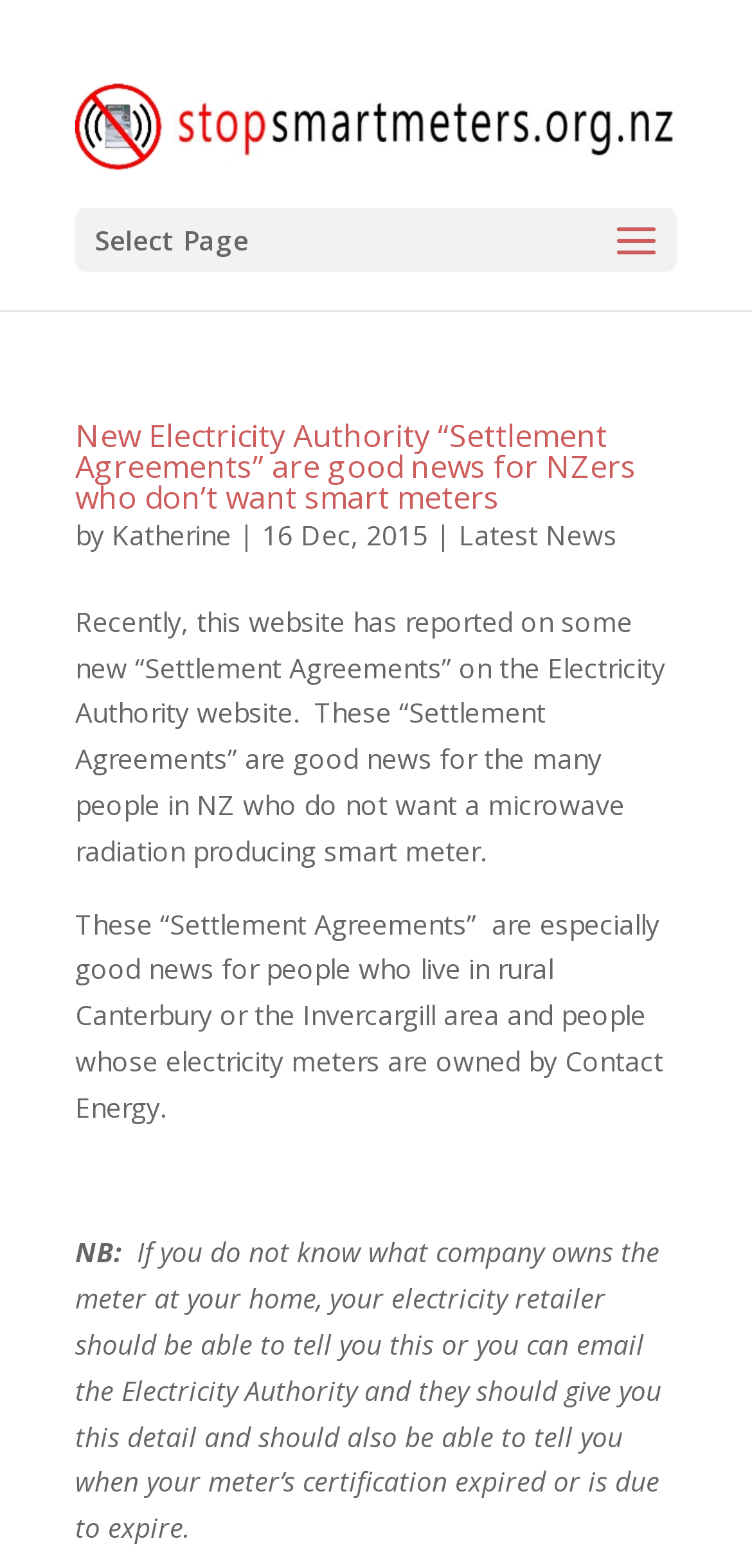Analyze the image and answer the question with as much detail as possible: 
What is the company mentioned in the article?

I found the company mentioned in the article by reading the text 'people whose electricity meters are owned by Contact Energy' which suggests that Contact Energy is a company related to the topic of smart meters.